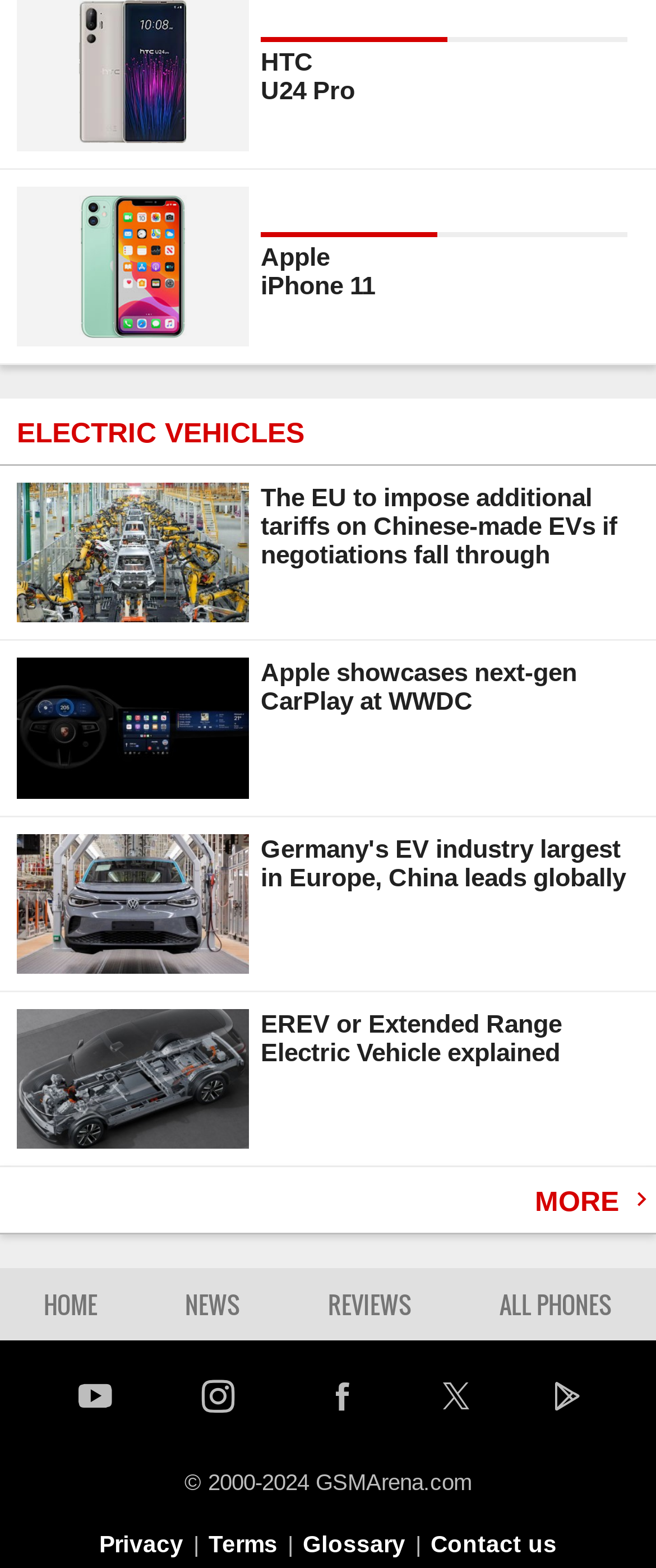What is the copyright year range mentioned on the webpage?
Look at the screenshot and respond with one word or a short phrase.

2000-2024